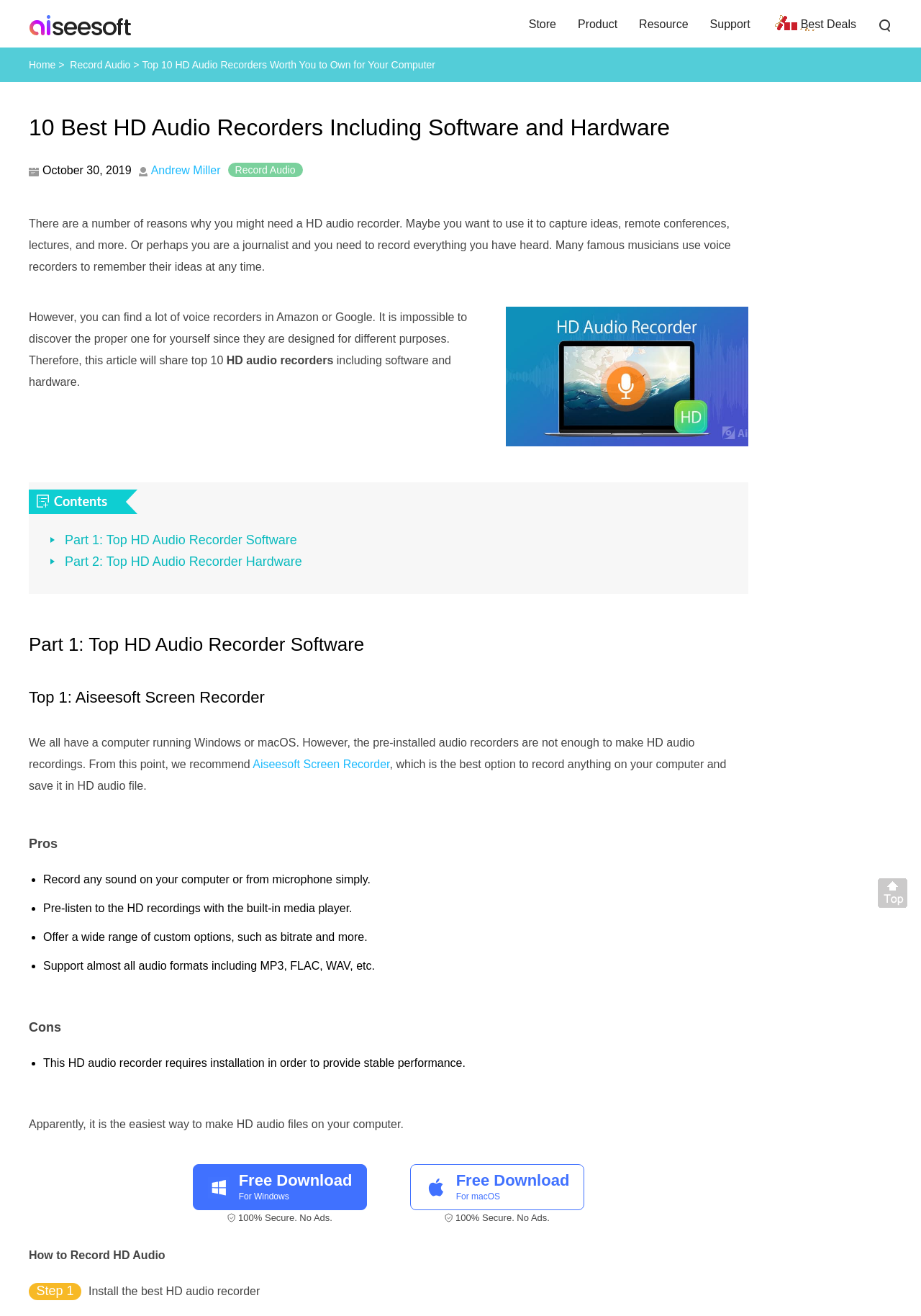Please locate the bounding box coordinates of the element that should be clicked to complete the given instruction: "Learn about 'Bees-ness Waste'".

None